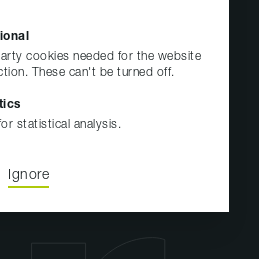Provide a brief response in the form of a single word or phrase:
What option is available to users who decline the consent request for analytics cookies?

Ignore